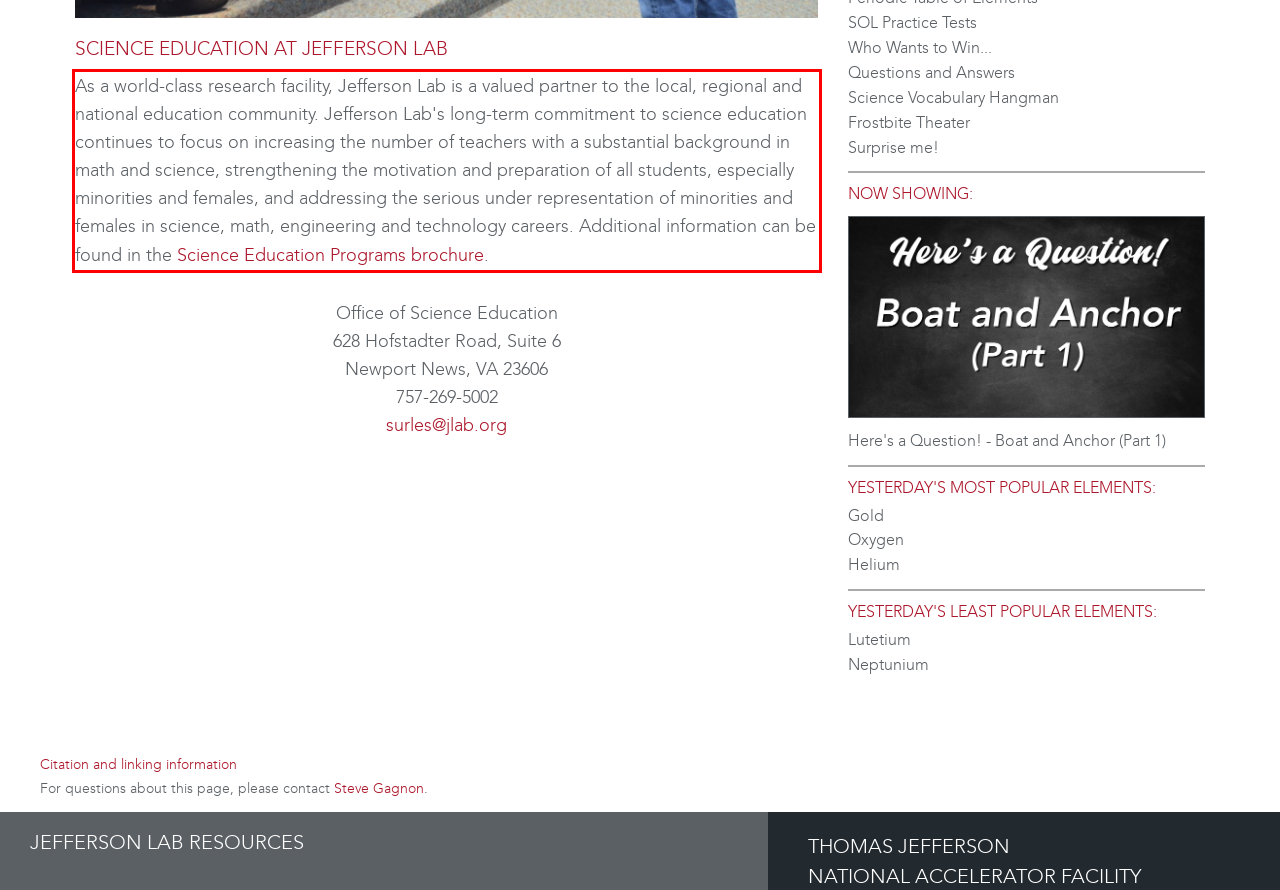You have a screenshot of a webpage with a red bounding box. Use OCR to generate the text contained within this red rectangle.

As a world-class research facility, Jefferson Lab is a valued partner to the local, regional and national education community. Jefferson Lab's long-term commitment to science education continues to focus on increasing the number of teachers with a substantial background in math and science, strengthening the motivation and preparation of all students, especially minorities and females, and addressing the serious under representation of minorities and females in science, math, engineering and technology careers. Additional information can be found in the Science Education Programs brochure.